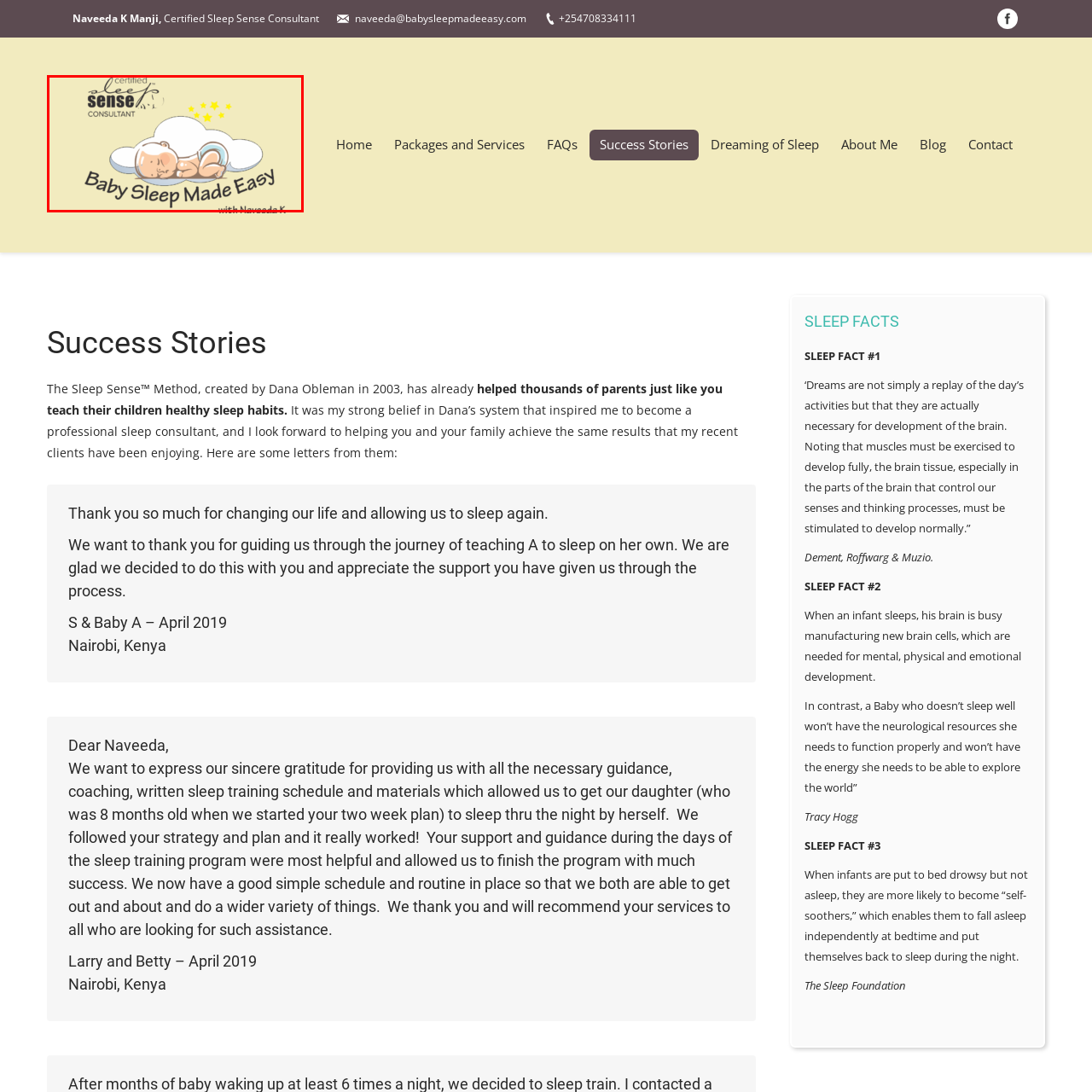Offer an in-depth description of the image encased within the red bounding lines.

The image features a soothing and whimsical illustration promoting "Baby Sleep Made Easy." Central to the design is a serene, sleeping baby nestled on a fluffy cloud, symbolizing comfort and restful sleep. Above the baby, five gentle stars twinkle, enhancing the dreamy atmosphere. The text in the top section indicates that this service is provided by a "Certified Sleep Sense Consultant," specifically highlighting Naveeda K. This imagery aims to convey trust, expertise, and support for parents seeking effective sleep solutions for their children. The overall color palette is soft and inviting, creating a sense of calm ideal for potential clients looking for guidance in sleep training.